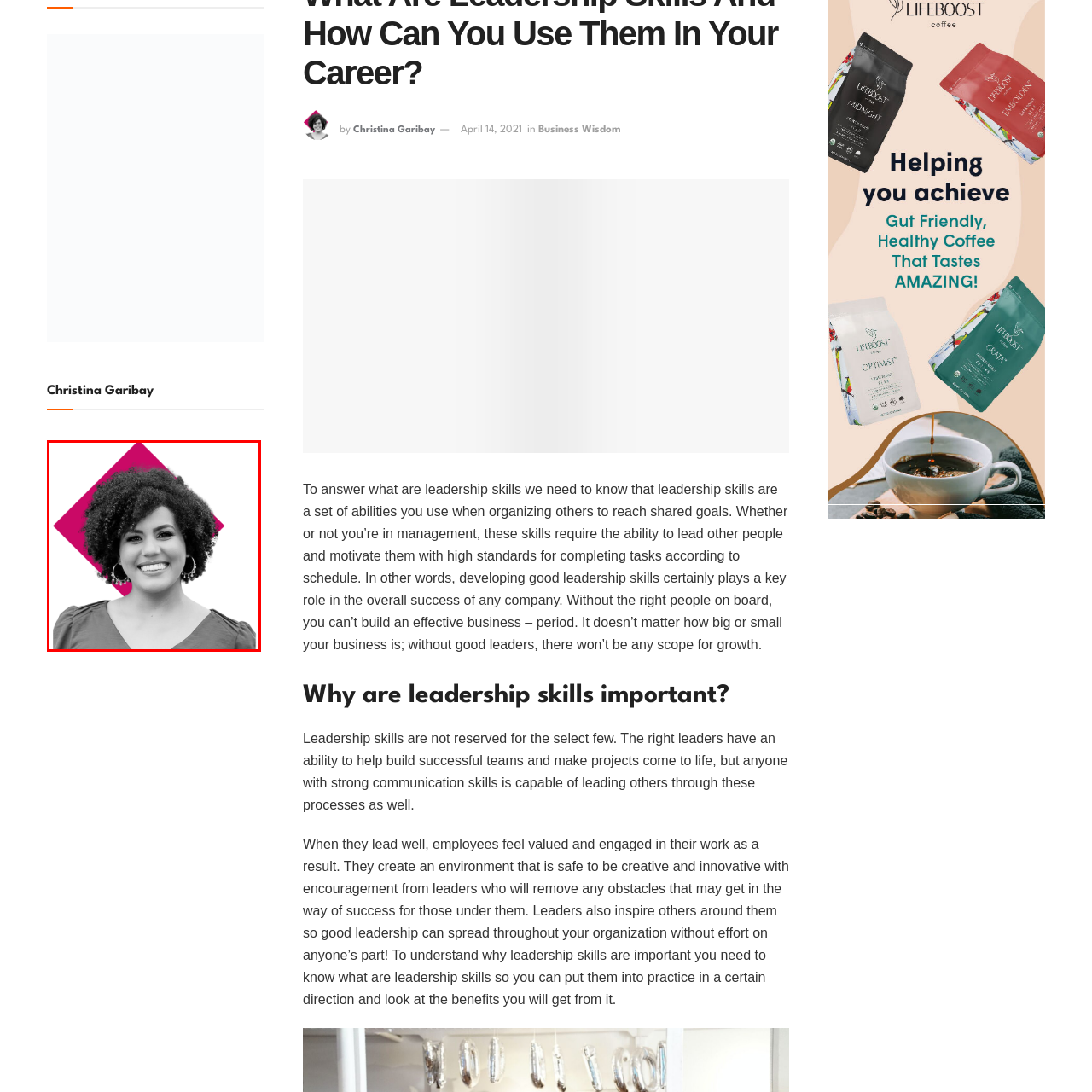Concentrate on the section within the teal border, What is Christina wearing on her ears? 
Provide a single word or phrase as your answer.

Earrings